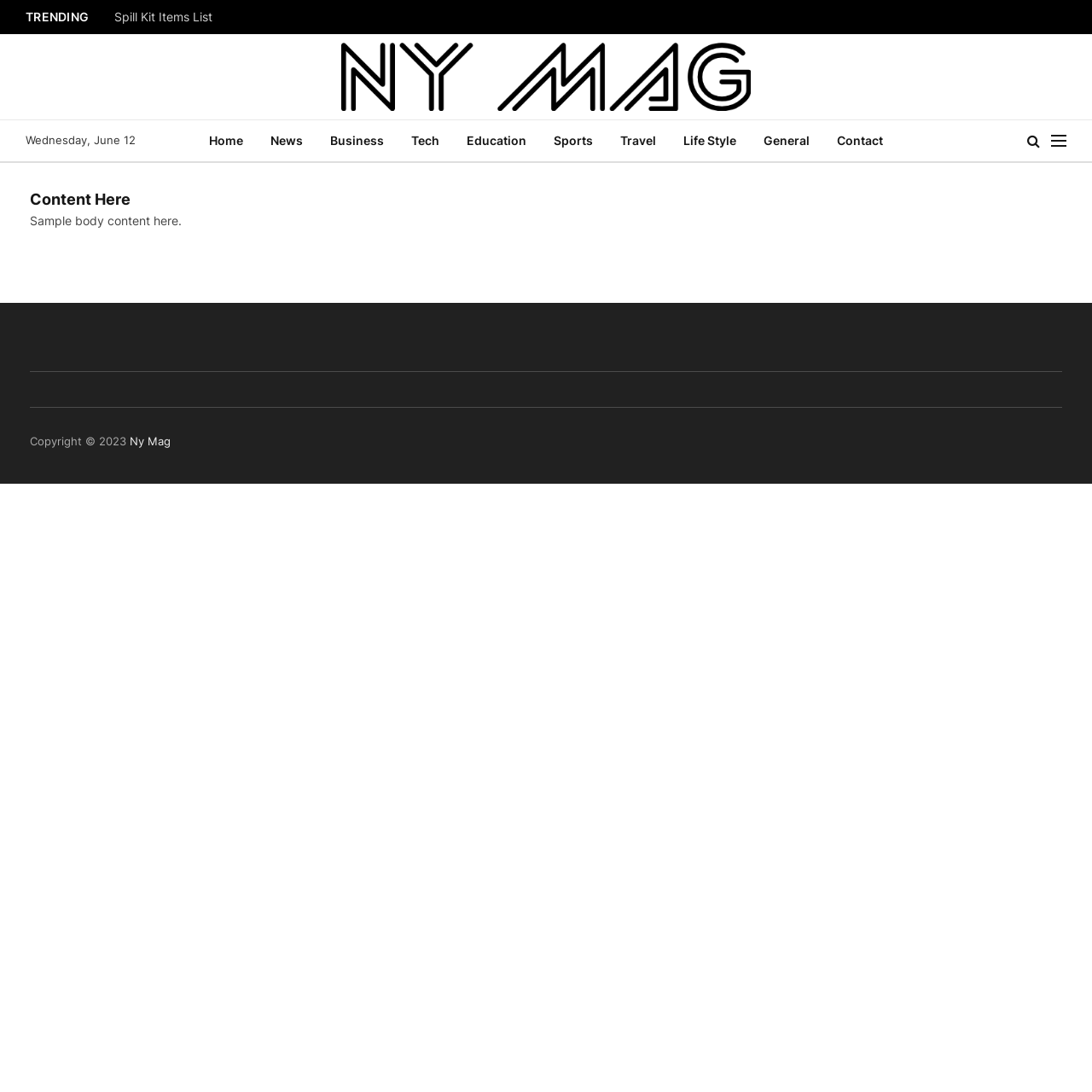Please provide a one-word or phrase answer to the question: 
What is the copyright year of the website?

2023